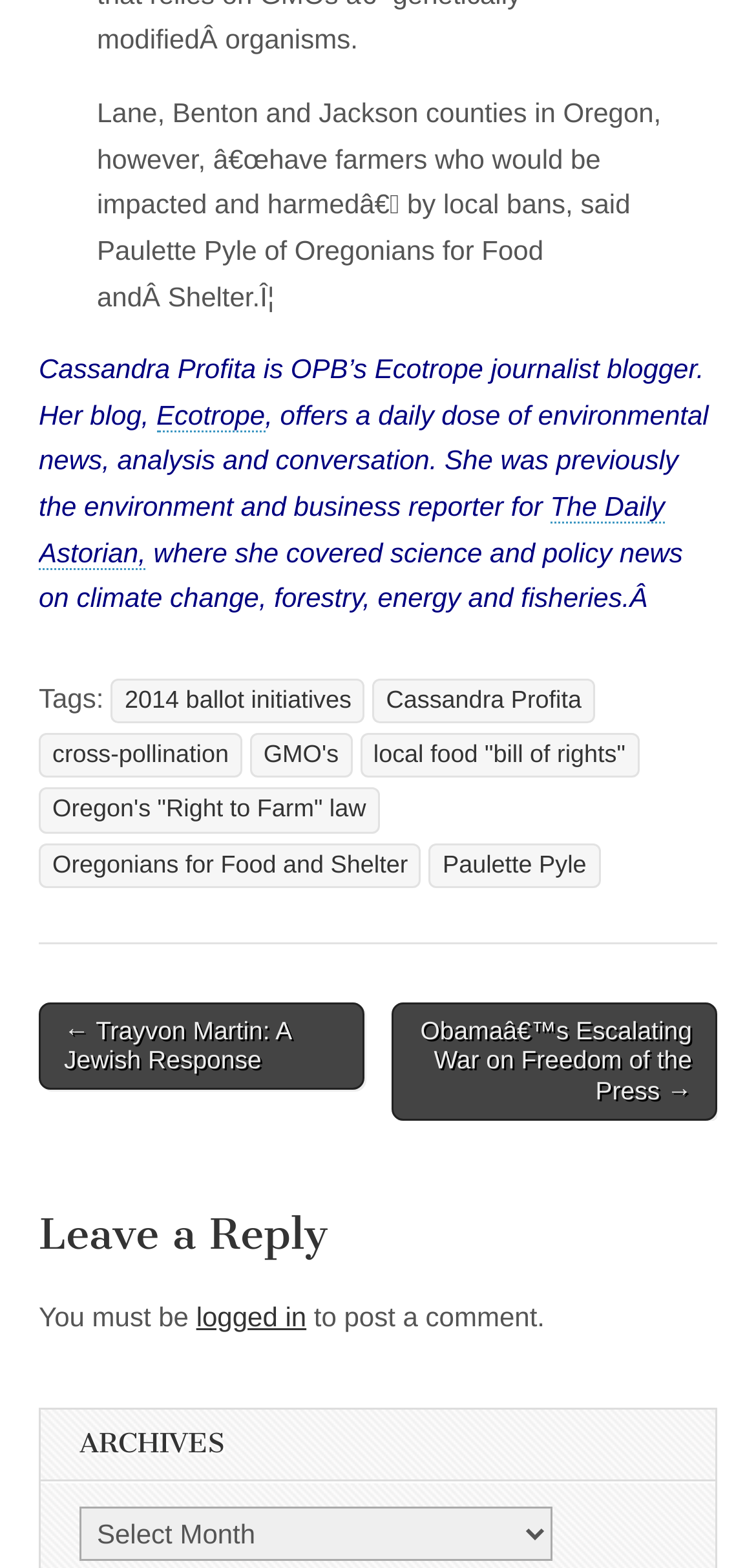What is the previous job of Cassandra Profita?
Look at the image and answer the question using a single word or phrase.

Environment and business reporter